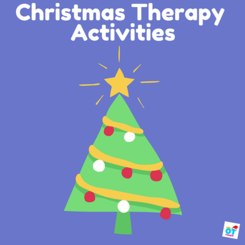What is the shape of the Christmas tree?
Please ensure your answer is as detailed and informative as possible.

The shape of the Christmas tree is cartoon-style because the caption describes the Christmas tree as cheerful and cartoon-style, indicating that it is not a realistic representation of a Christmas tree but rather a stylized and playful depiction.